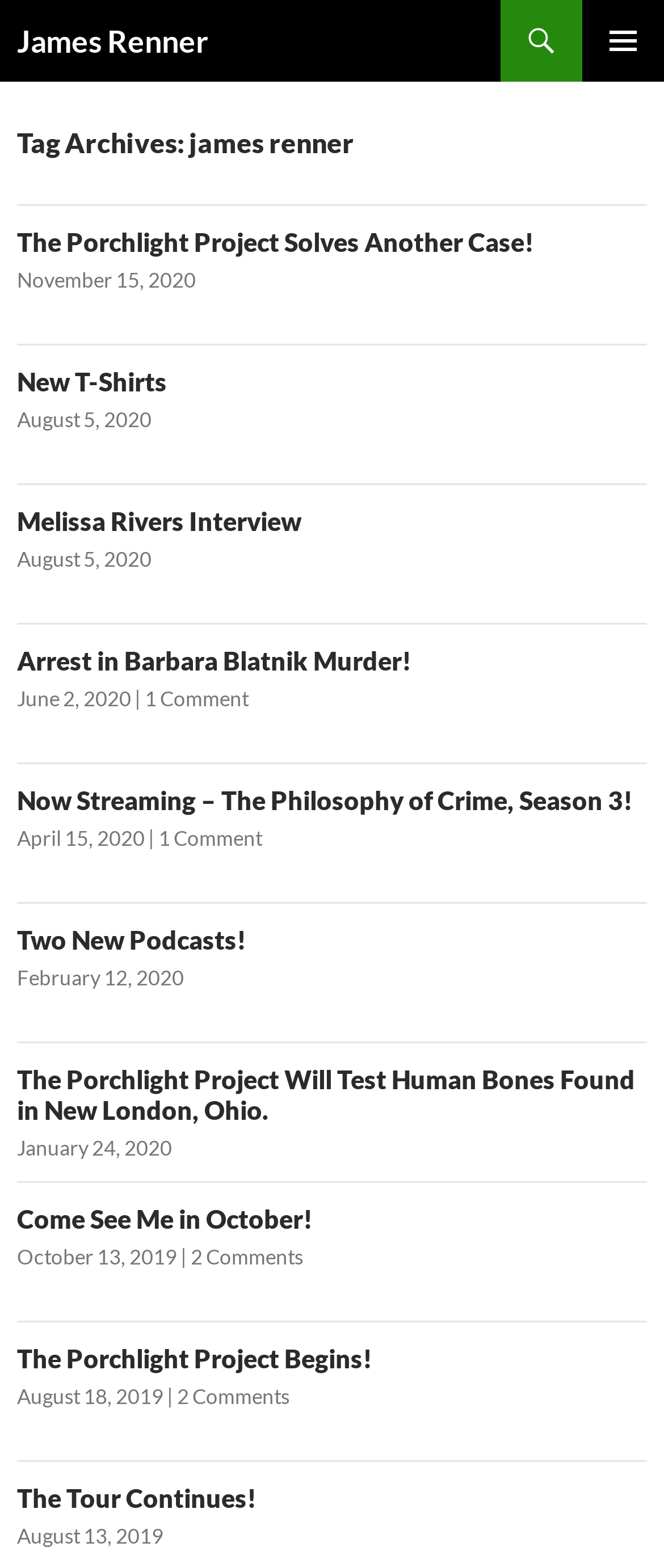Please provide a comprehensive response to the question based on the details in the image: What is the topic of the first article?

The first article on the webpage has a heading element that reads 'The Porchlight Project Solves Another Case!'. This suggests that the topic of the first article is related to the Porchlight Project.